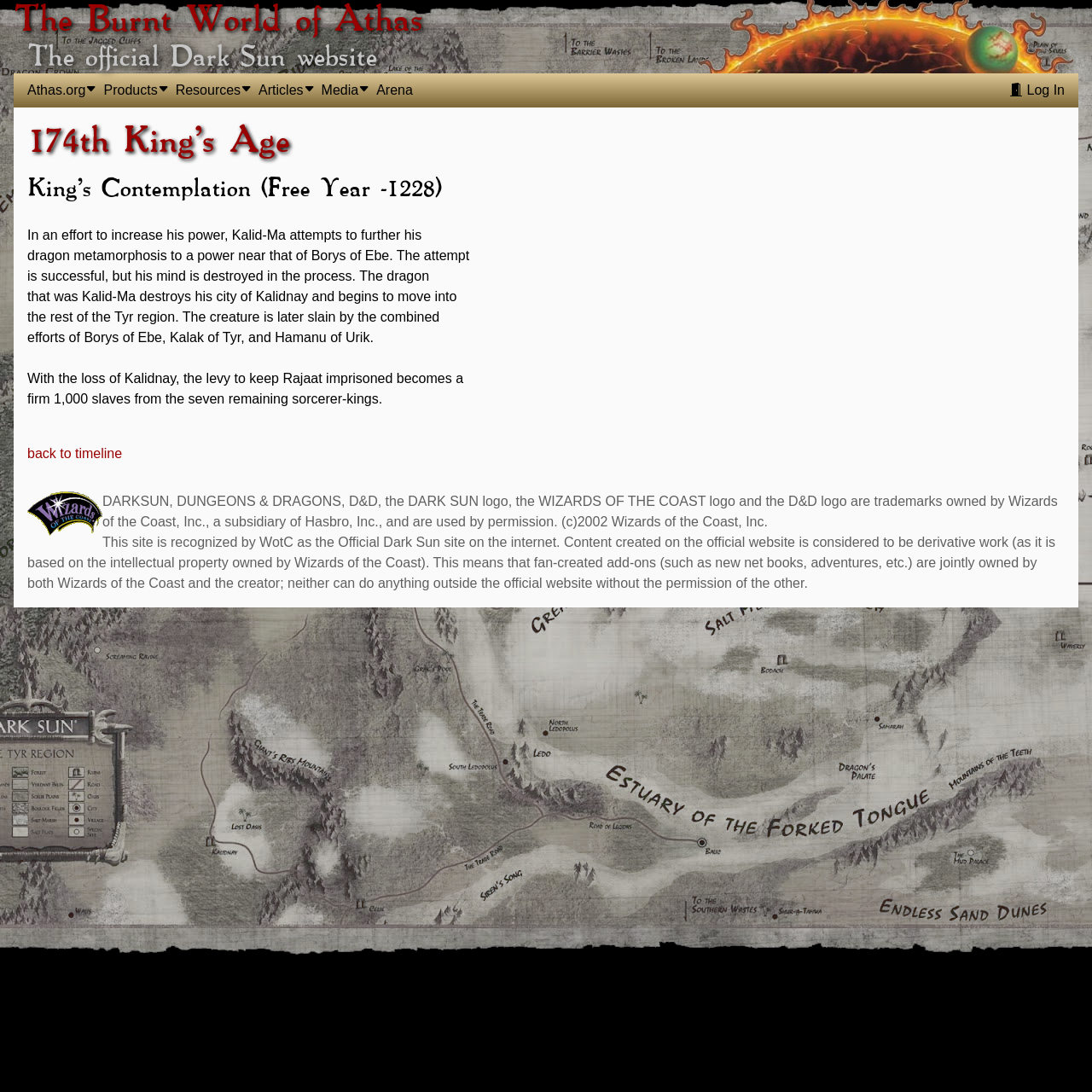Please answer the following query using a single word or phrase: 
What is the purpose of the levy of 1,000 slaves?

To keep Rajaat imprisoned